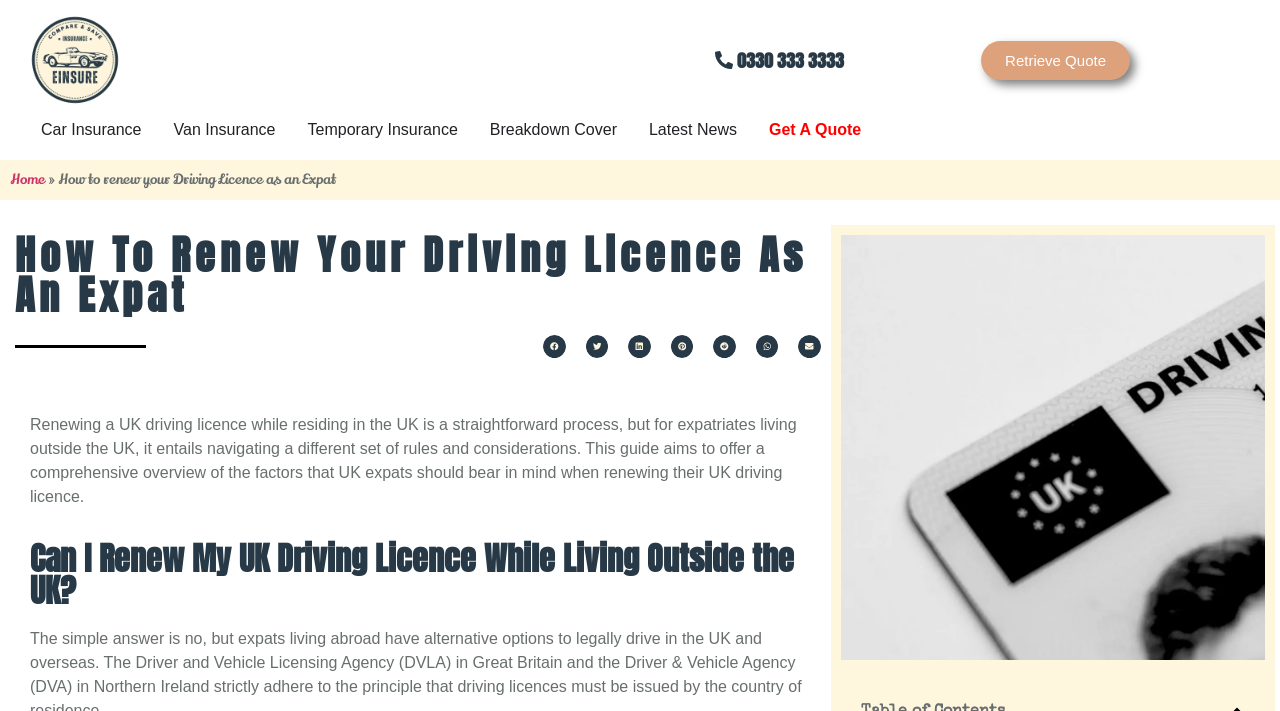Locate the bounding box of the UI element defined by this description: "aria-label="Share on email"". The coordinates should be given as four float numbers between 0 and 1, formatted as [left, top, right, bottom].

[0.623, 0.472, 0.641, 0.503]